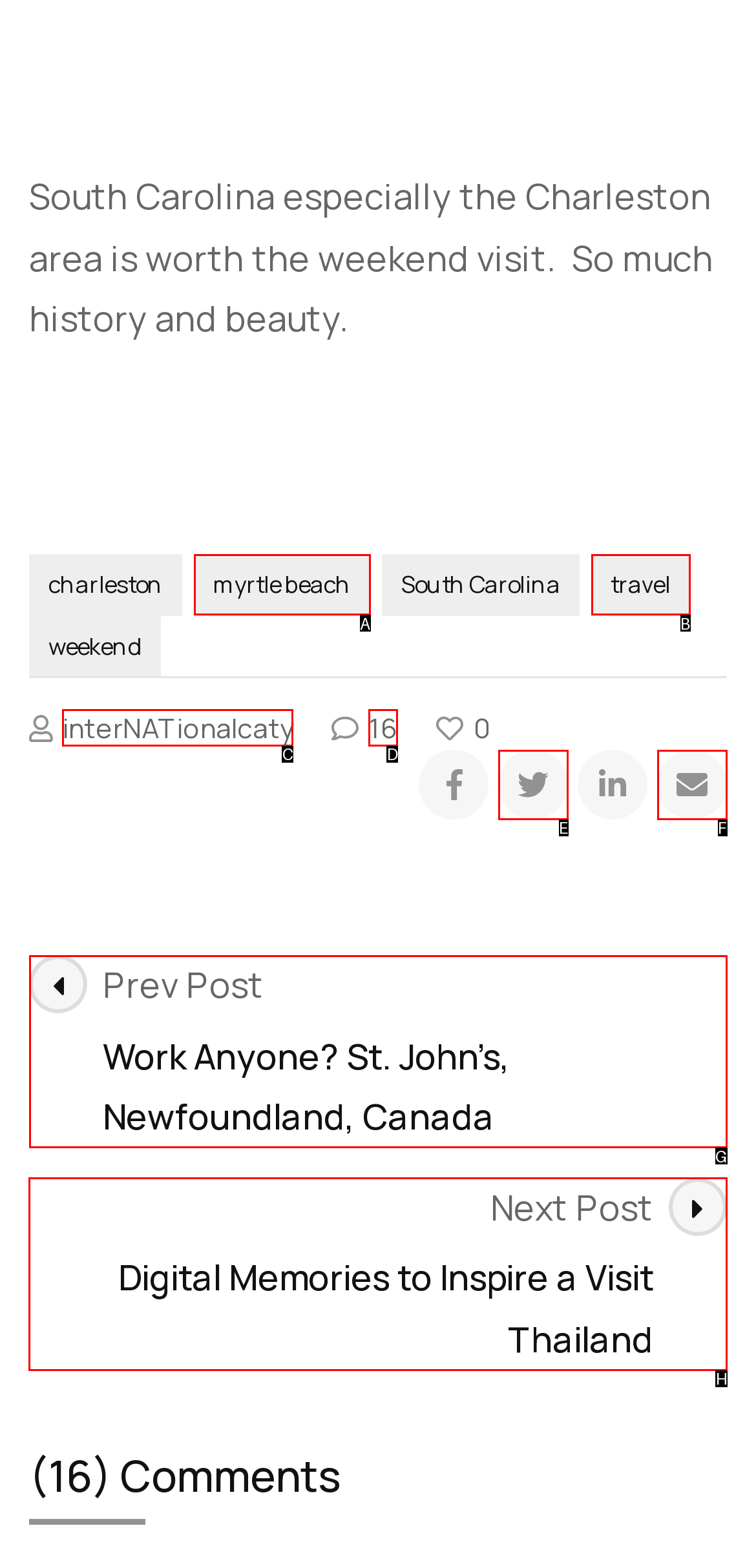Choose the letter of the UI element necessary for this task: go to next post
Answer with the correct letter.

H